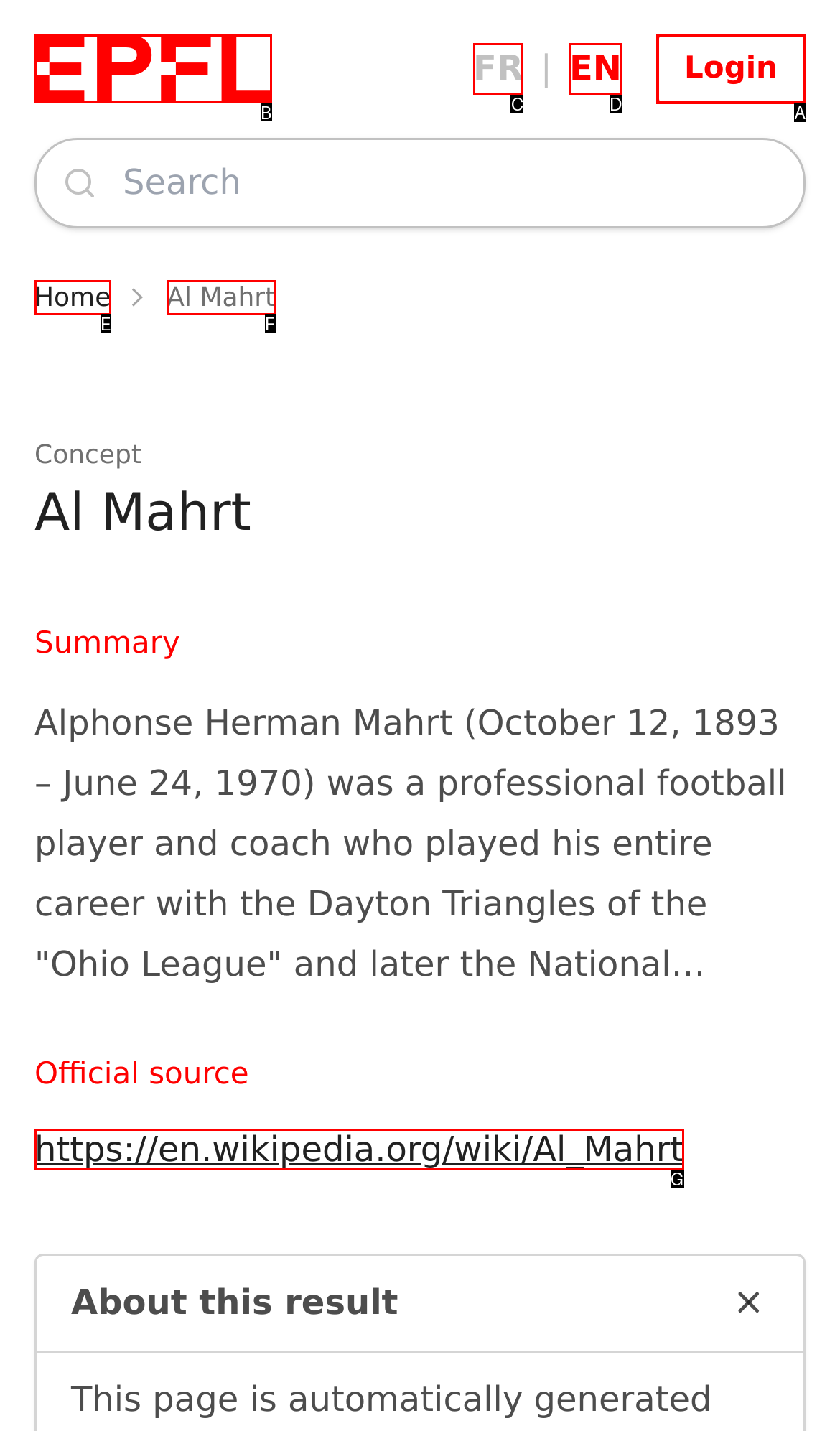Based on the description: Al Mahrt, identify the matching lettered UI element.
Answer by indicating the letter from the choices.

F